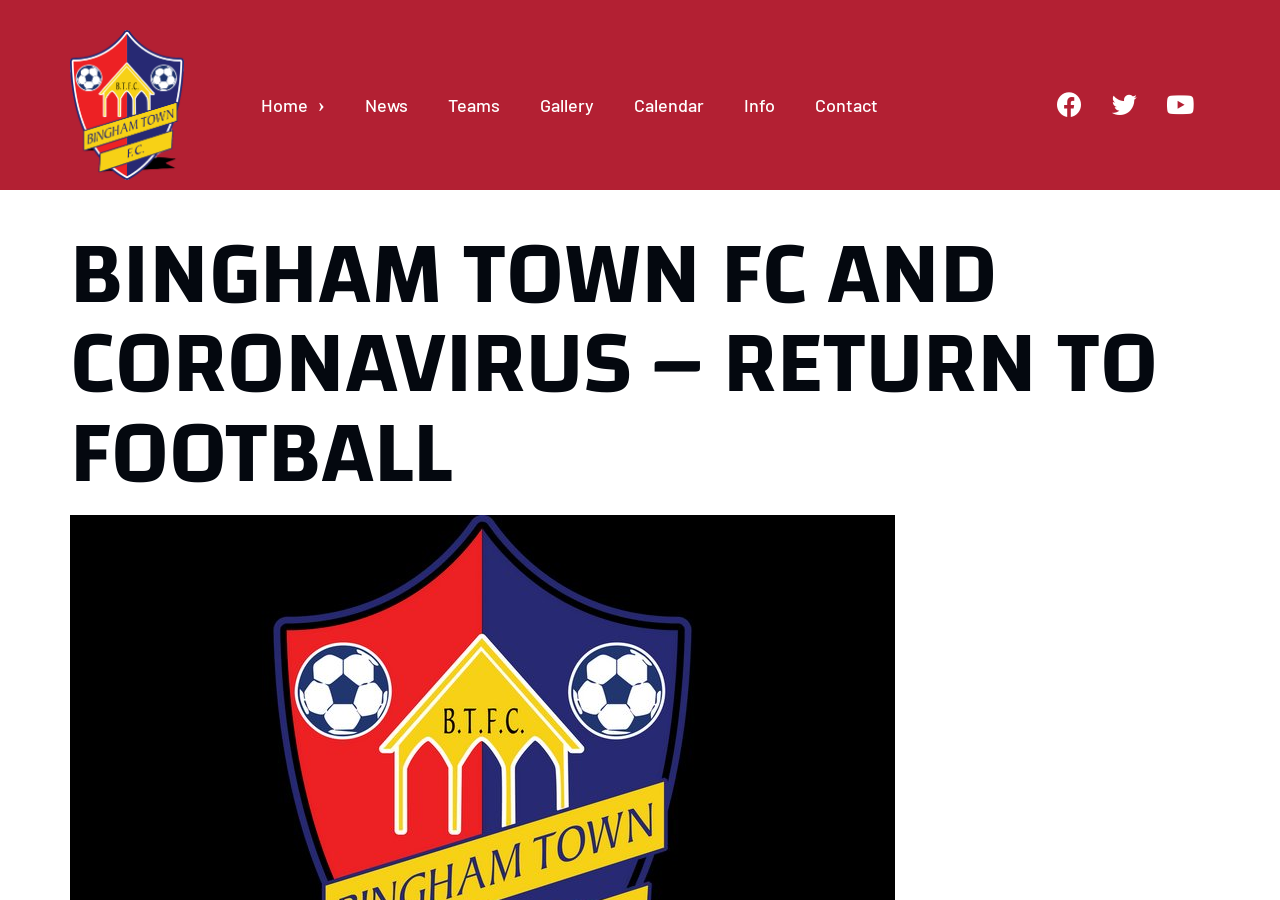Use the information in the screenshot to answer the question comprehensively: Is the main heading a single line of text?

I examined the main heading and found that it is a single line of text that reads 'BINGHAM TOWN FC AND CORONAVIRUS – RETURN TO FOOTBALL'.